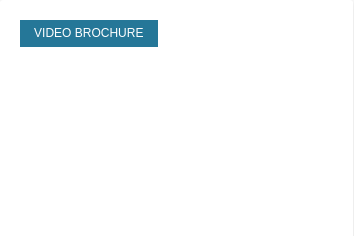What is the tone of the prominent text?
Offer a detailed and full explanation in response to the question.

The prominent text in the image conveys a sense of professionalism and urgency, encouraging viewers to explore how video brochures can help their businesses. This tone is likely intended to motivate businesses to take action and invest in video brochures as a marketing tool.